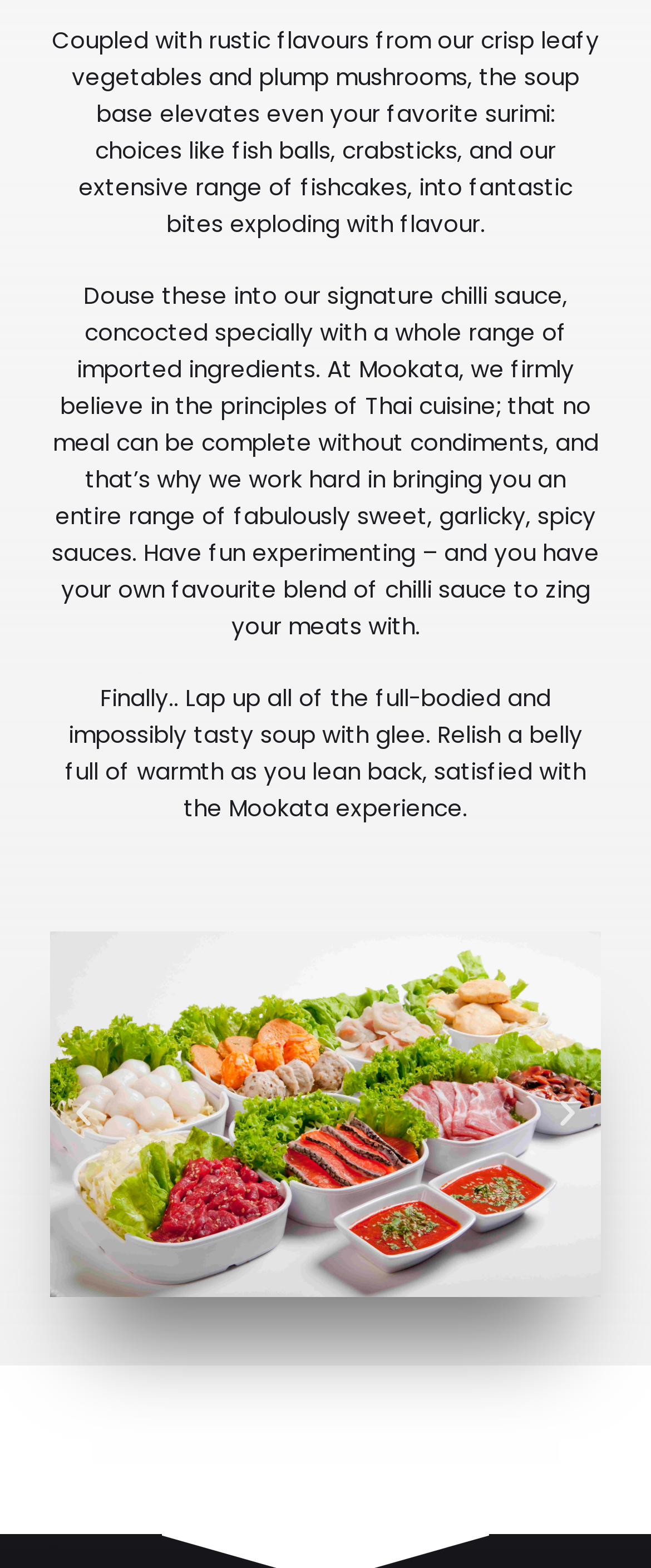Mark the bounding box of the element that matches the following description: "Previous".

[0.103, 0.7, 0.154, 0.721]